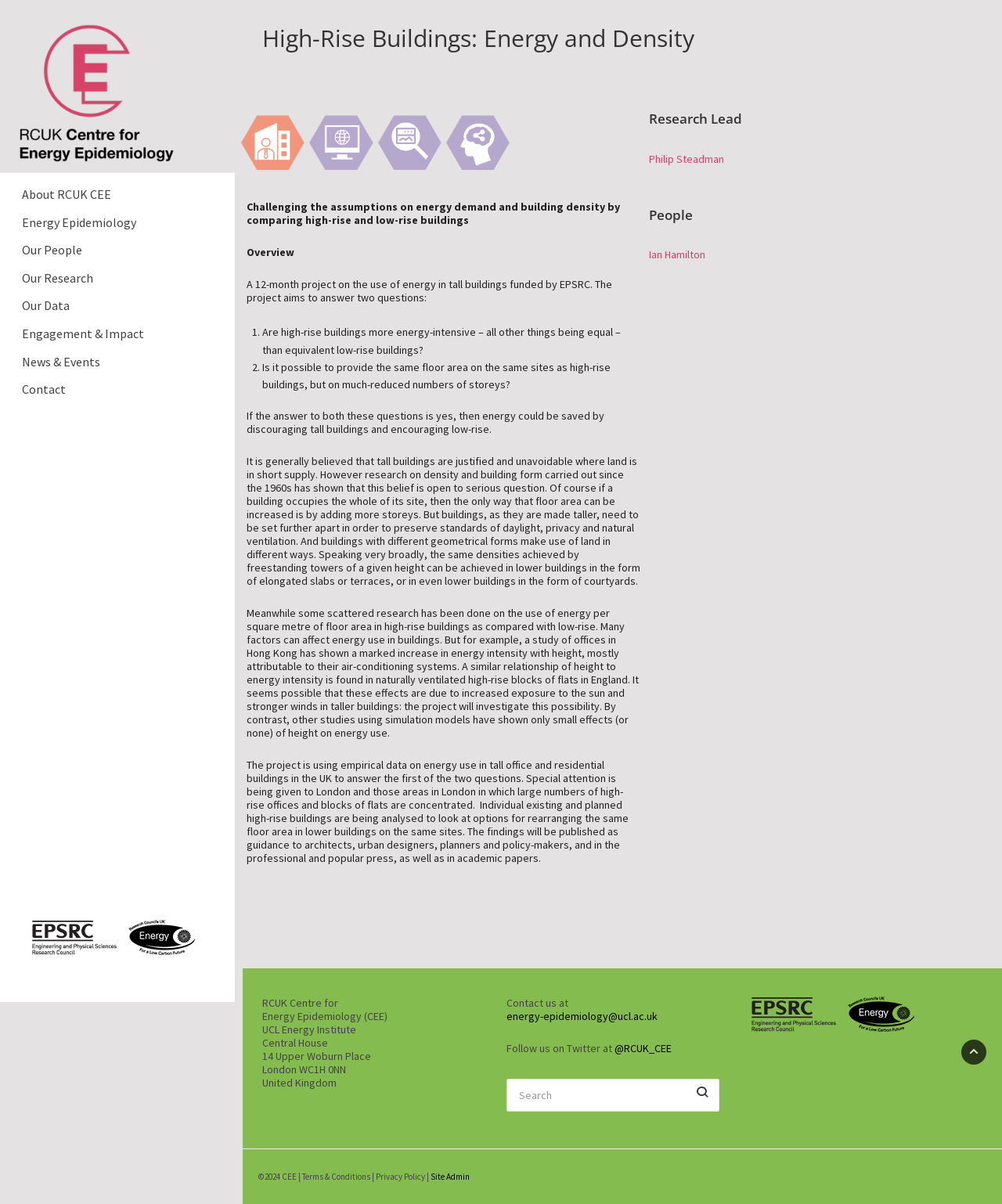Look at the image and answer the question in detail:
What is the address of the UCL Energy Institute?

The address of the UCL Energy Institute is mentioned at the bottom of the webpage, and it is stated that the address is 14 Upper Woburn Place, London WC1H 0NN.